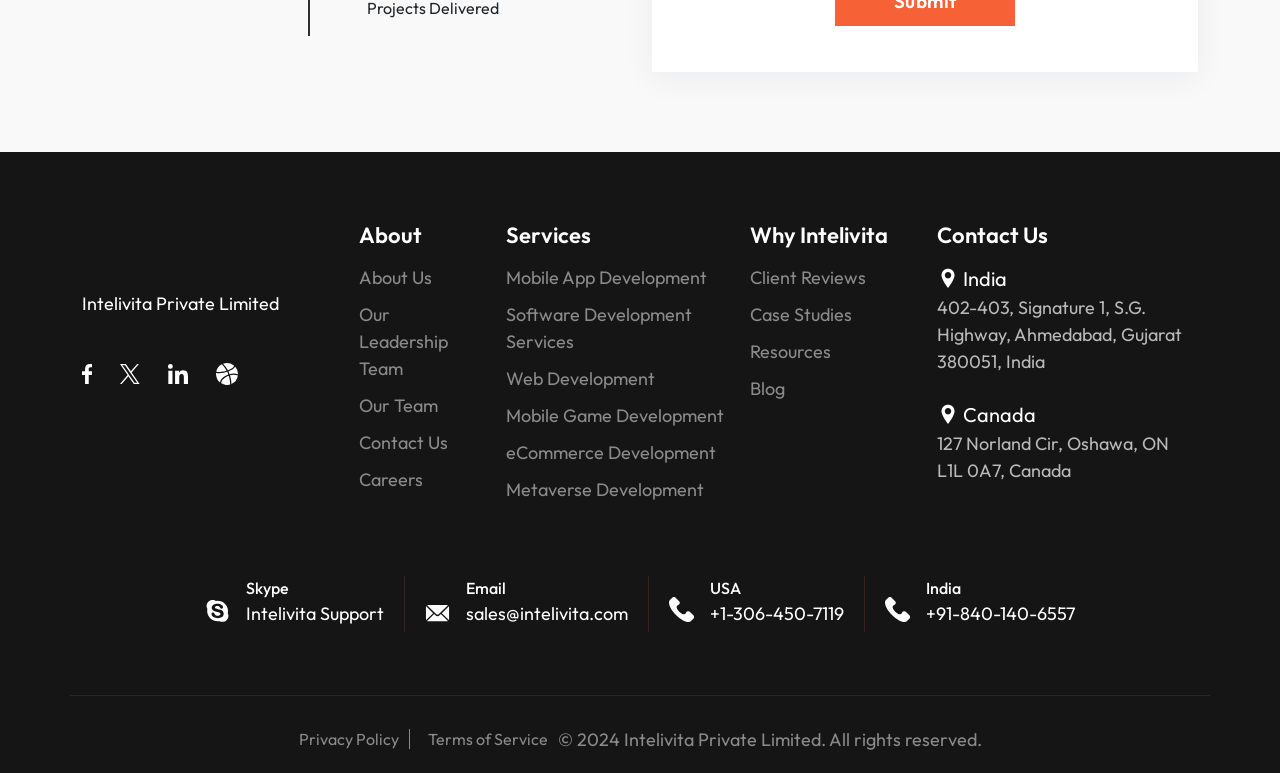Respond to the following question with a brief word or phrase:
How many social media links are there?

4